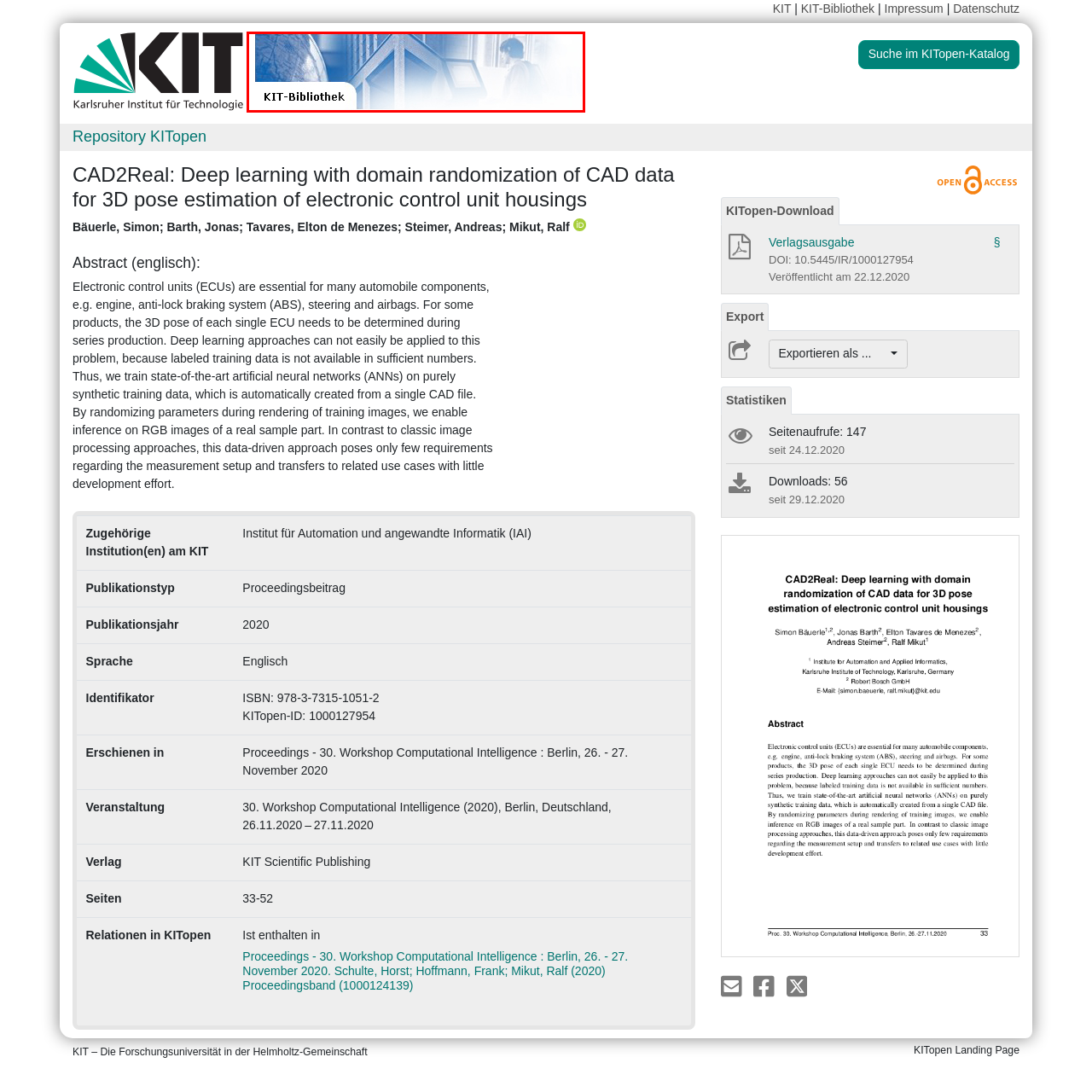Look at the area highlighted in the red box, What is the library's role? Please provide an answer in a single word or phrase.

Hub for knowledge and innovation